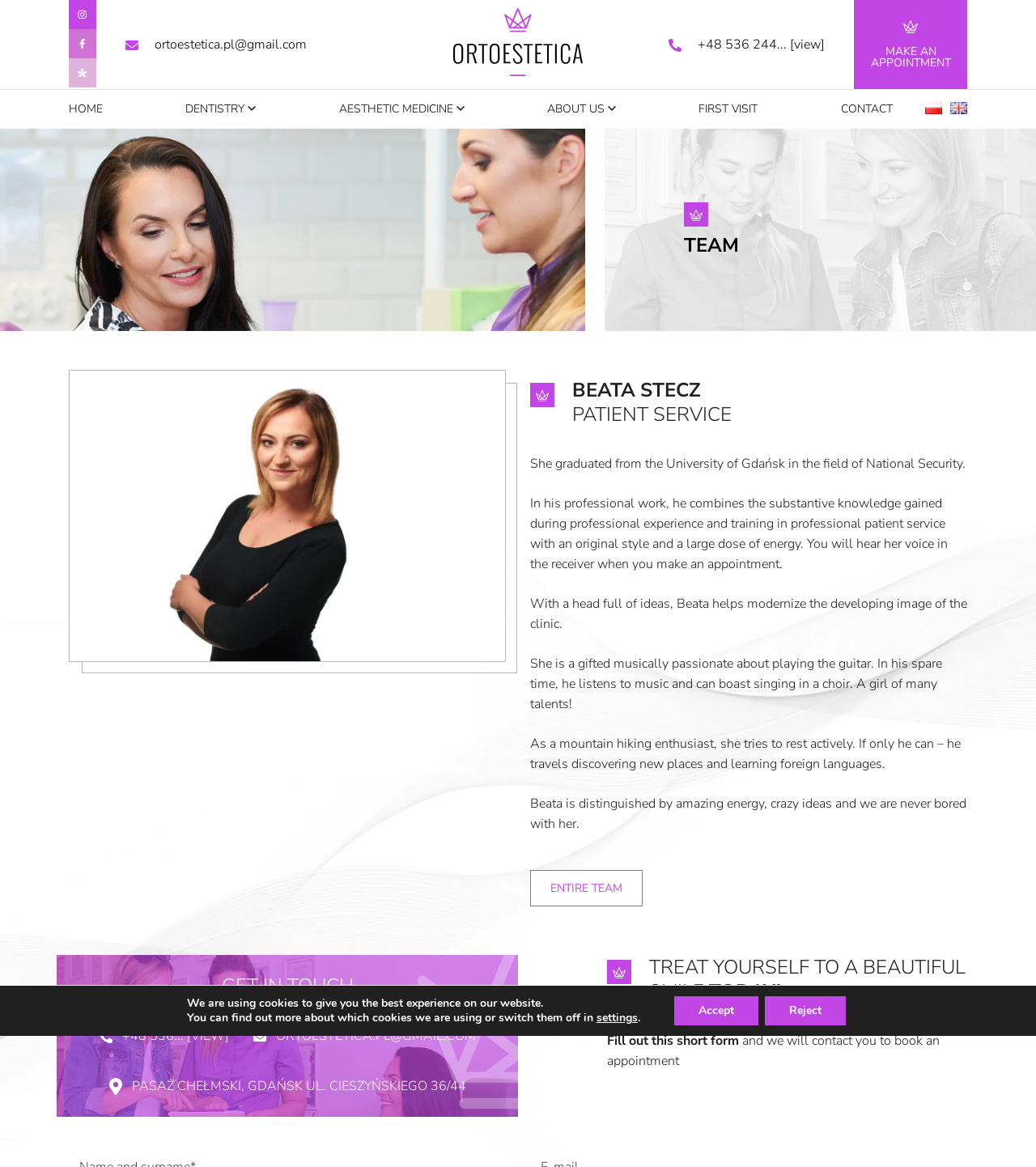What is Beata Stecz's profession?
Utilize the image to construct a detailed and well-explained answer.

Based on the webpage, Beata Stecz is described as providing patient service, which suggests that she is involved in the healthcare industry, possibly as a dentist or medical professional.